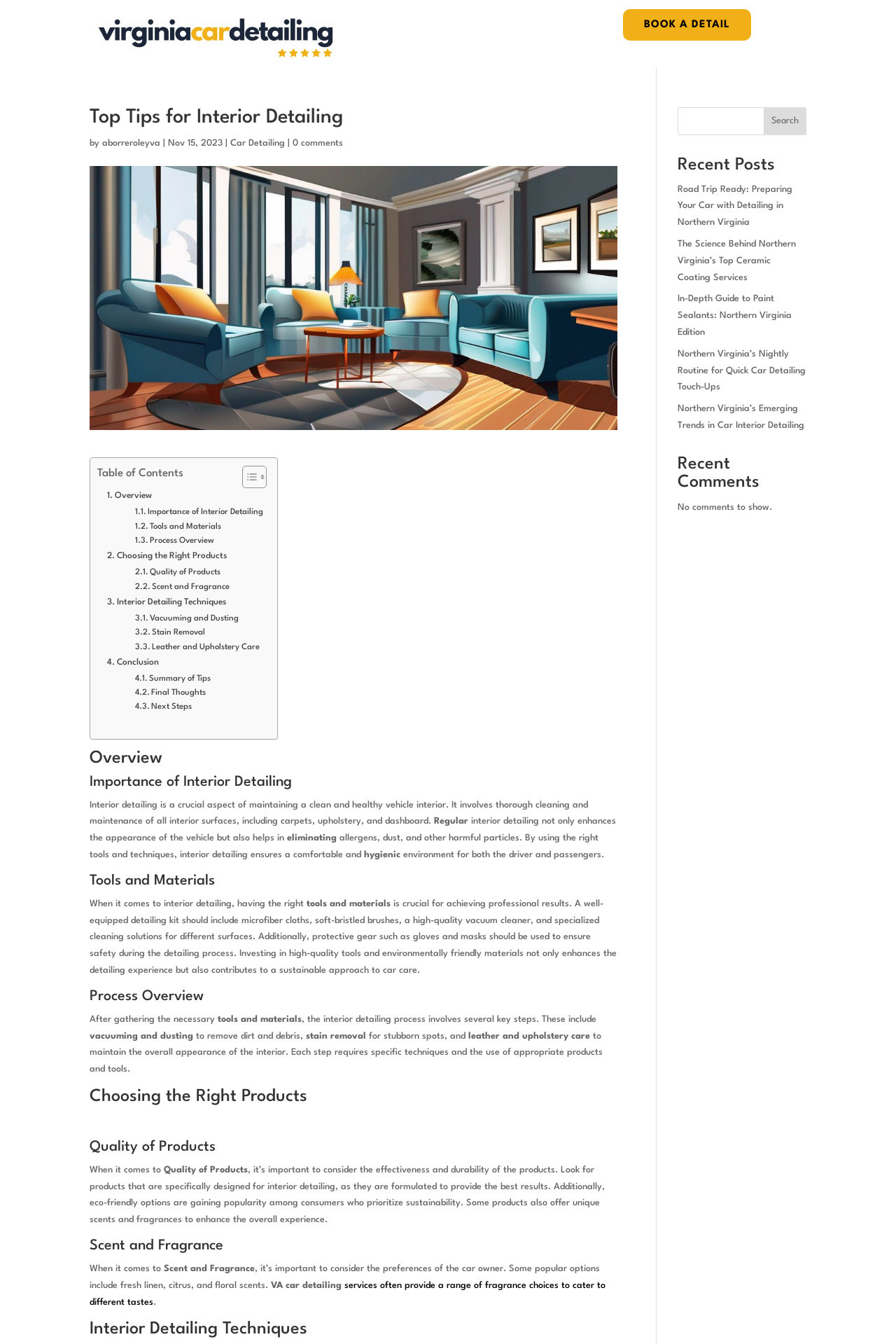What is the importance of using the right tools and materials?
Give a detailed and exhaustive answer to the question.

According to the webpage, using the right tools and materials is crucial for achieving professional results in interior detailing, and it also contributes to a sustainable approach to car care.